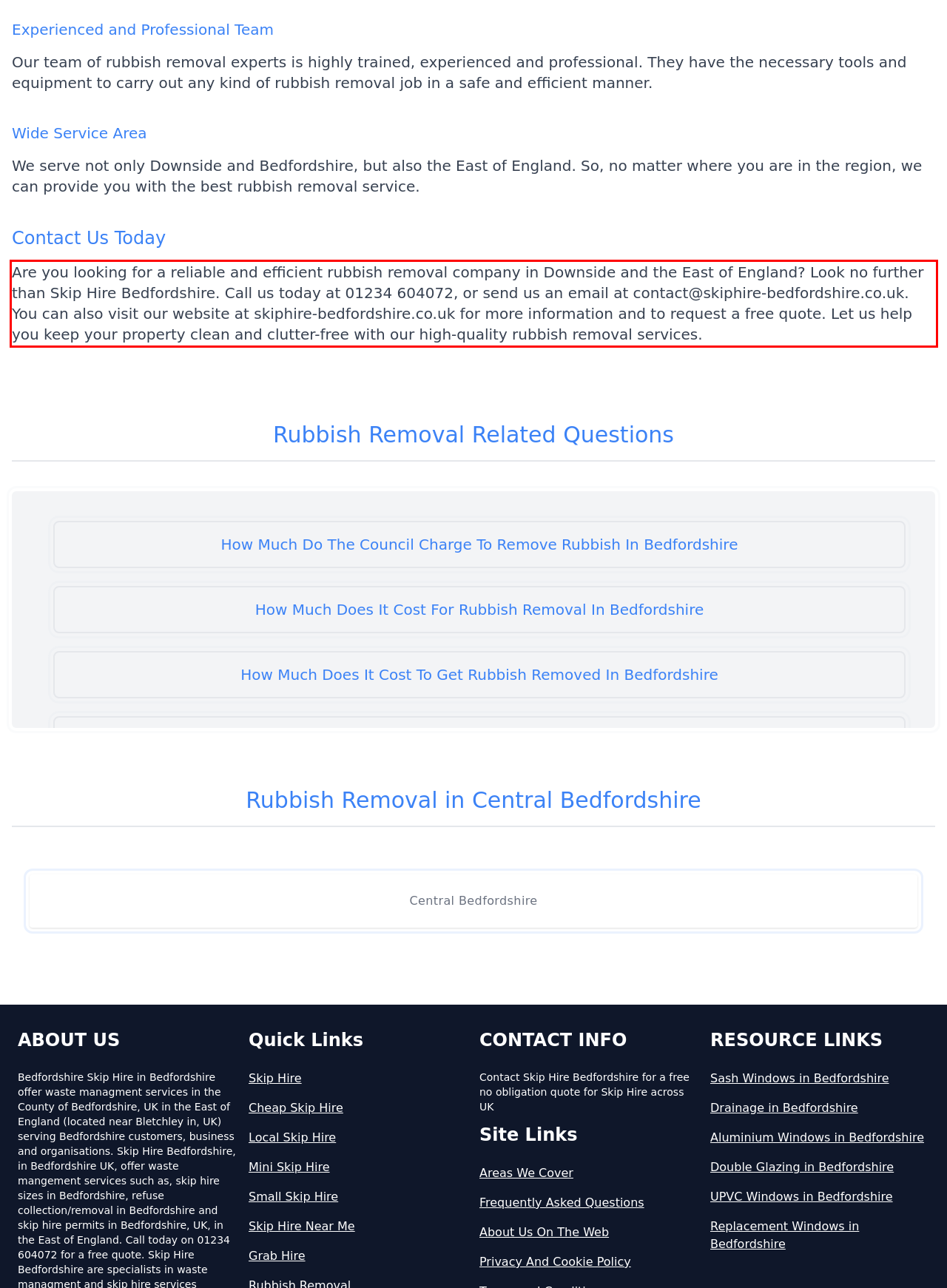Given the screenshot of the webpage, identify the red bounding box, and recognize the text content inside that red bounding box.

Are you looking for a reliable and efficient rubbish removal company in Downside and the East of England? Look no further than Skip Hire Bedfordshire. Call us today at 01234 604072, or send us an email at contact@skiphire-bedfordshire.co.uk. You can also visit our website at skiphire-bedfordshire.co.uk for more information and to request a free quote. Let us help you keep your property clean and clutter-free with our high-quality rubbish removal services.